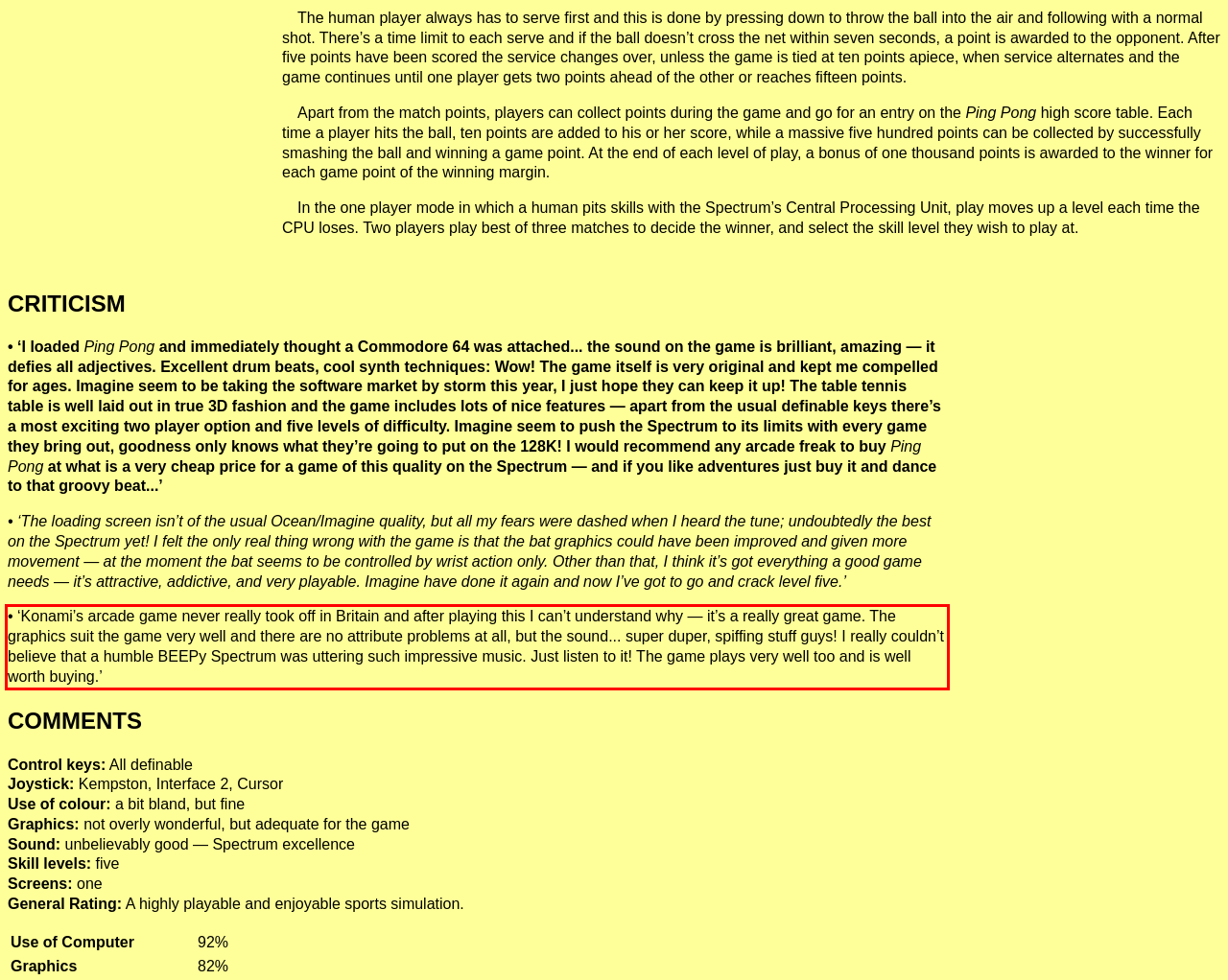Within the provided webpage screenshot, find the red rectangle bounding box and perform OCR to obtain the text content.

‘Konami’s arcade game never really took off in Britain and after playing this I can’t understand why — it’s a really great game. The graphics suit the game very well and there are no attribute problems at all, but the sound... super duper, spiffing stuff guys! I really couldn’t believe that a humble BEEPy Spectrum was uttering such impressive music. Just listen to it! The game plays very well too and is well worth buying.’